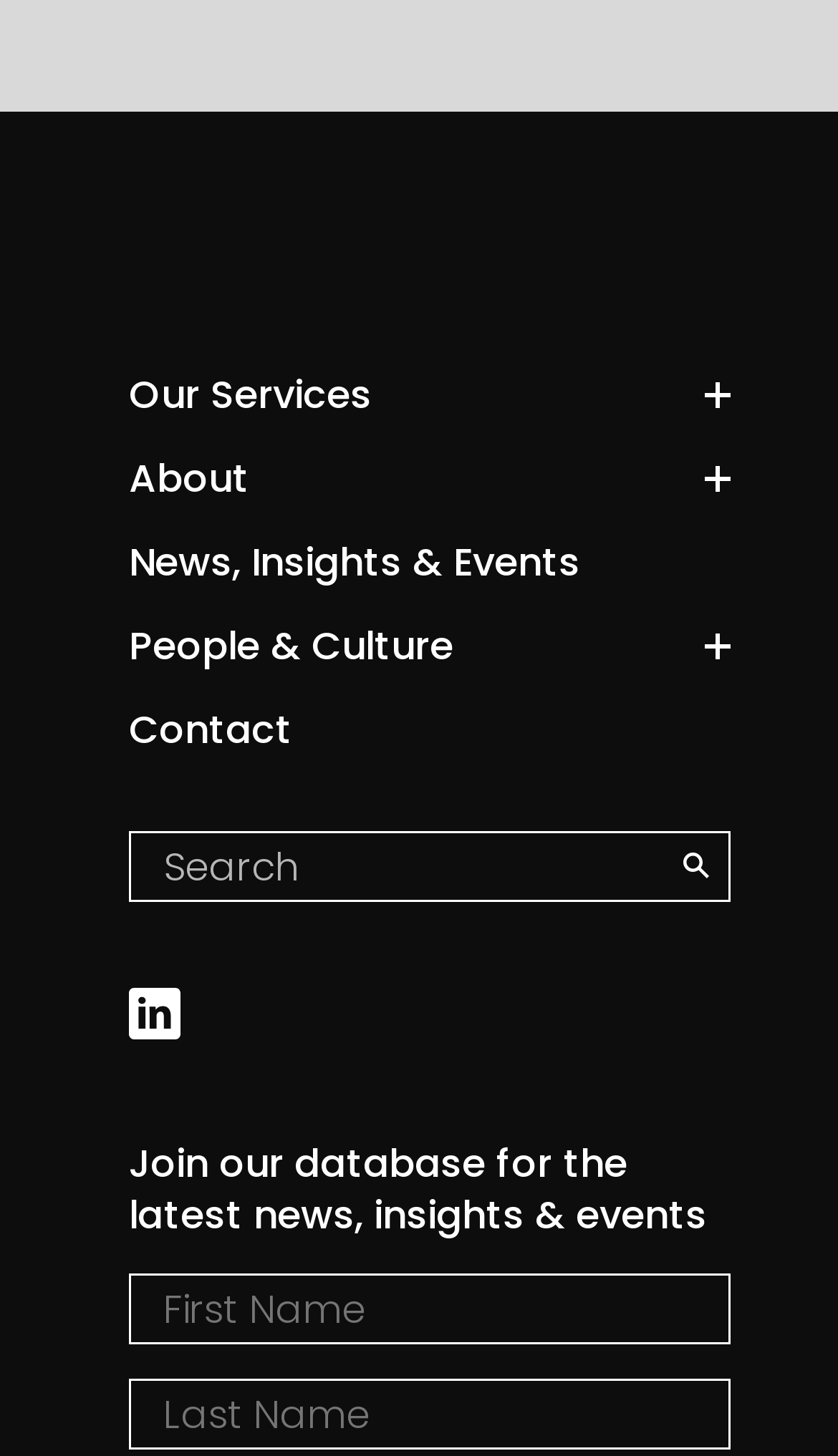Find the bounding box coordinates of the element you need to click on to perform this action: 'Click on 'Our Services''. The coordinates should be represented by four float values between 0 and 1, in the format [left, top, right, bottom].

[0.154, 0.254, 0.872, 0.29]